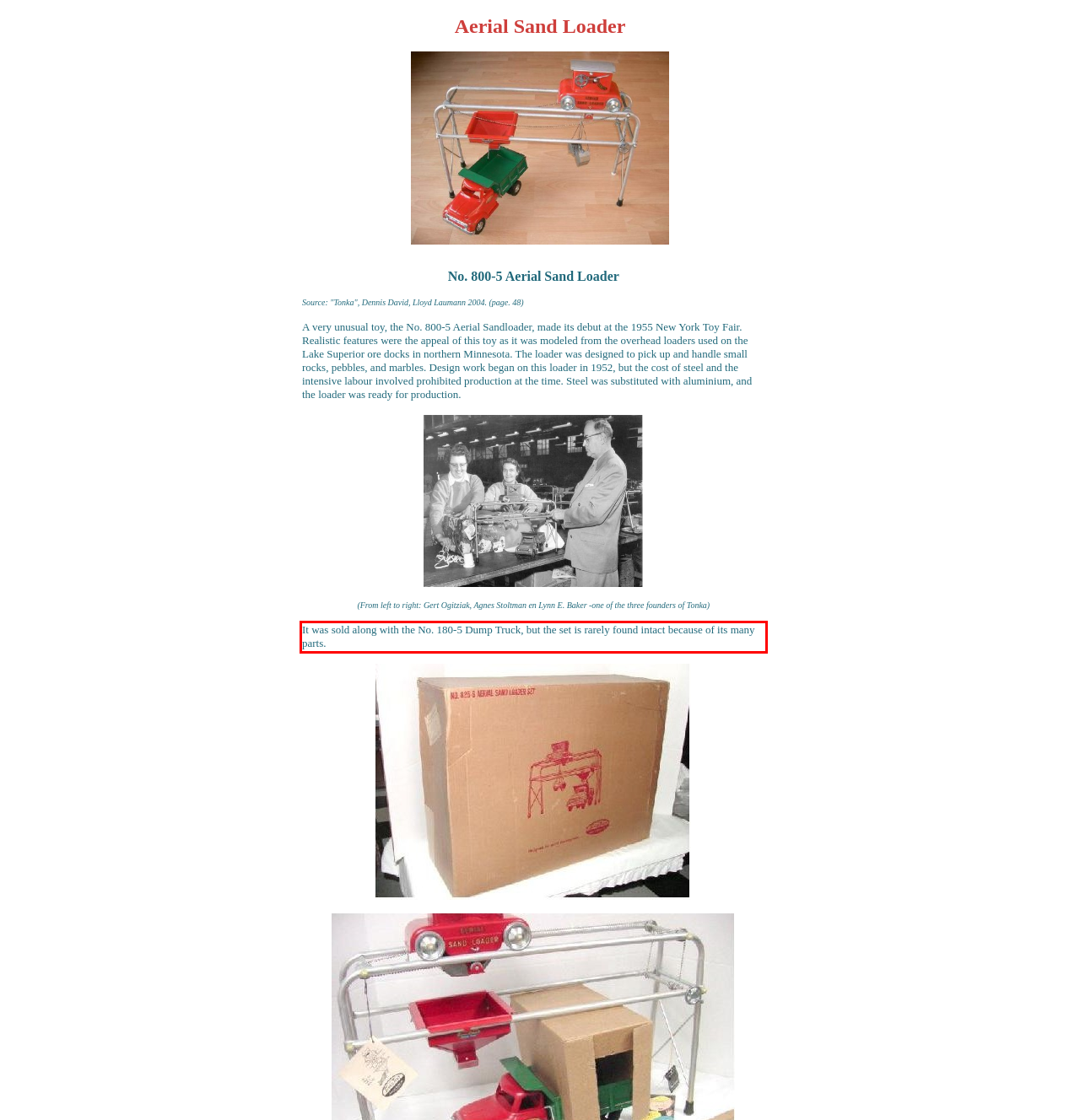Please extract the text content within the red bounding box on the webpage screenshot using OCR.

It was sold along with the No. 180-5 Dump Truck, but the set is rarely found intact because of its many parts.